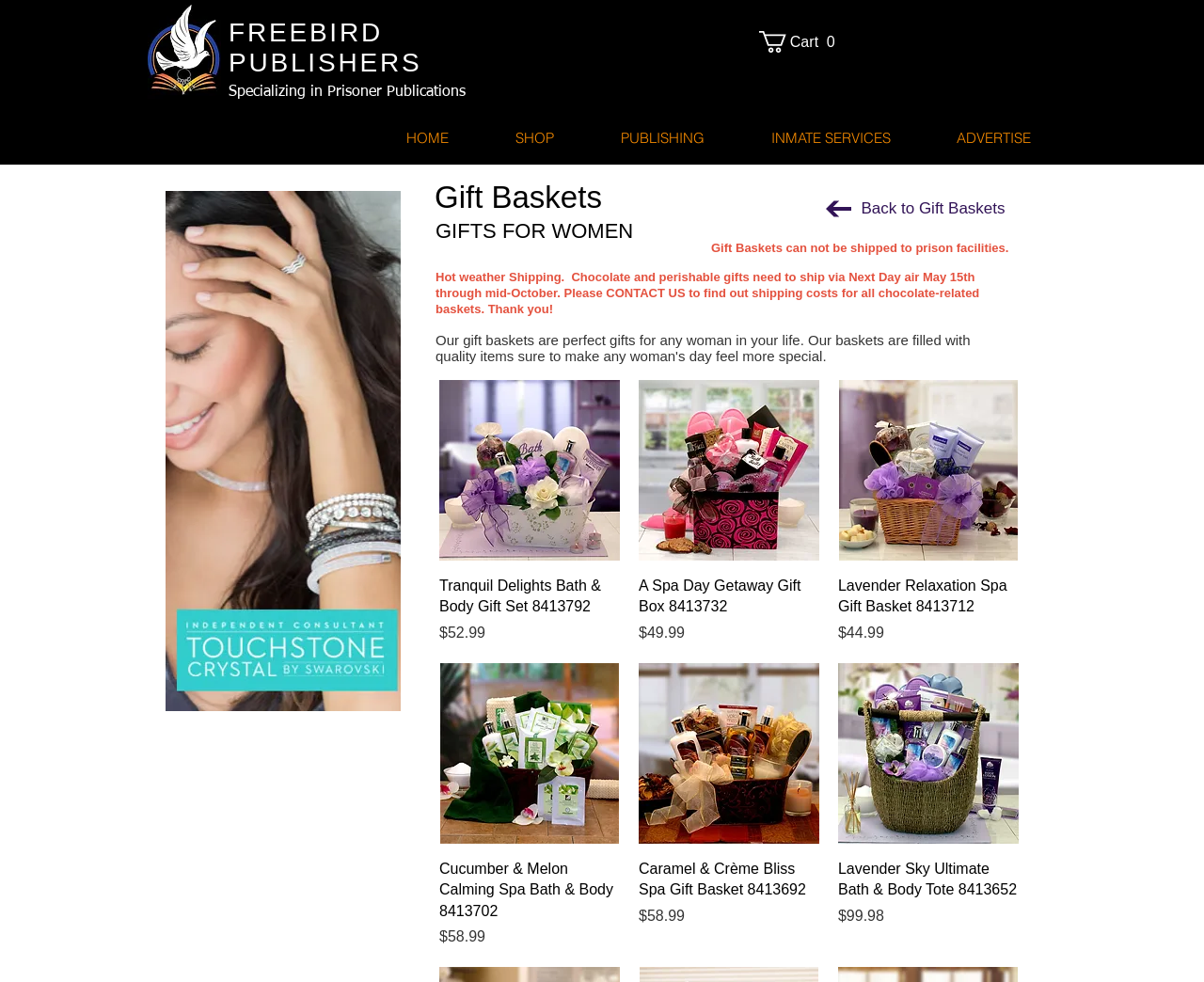Please identify the coordinates of the bounding box for the clickable region that will accomplish this instruction: "Click the 'HOME' link".

[0.31, 0.124, 0.4, 0.157]